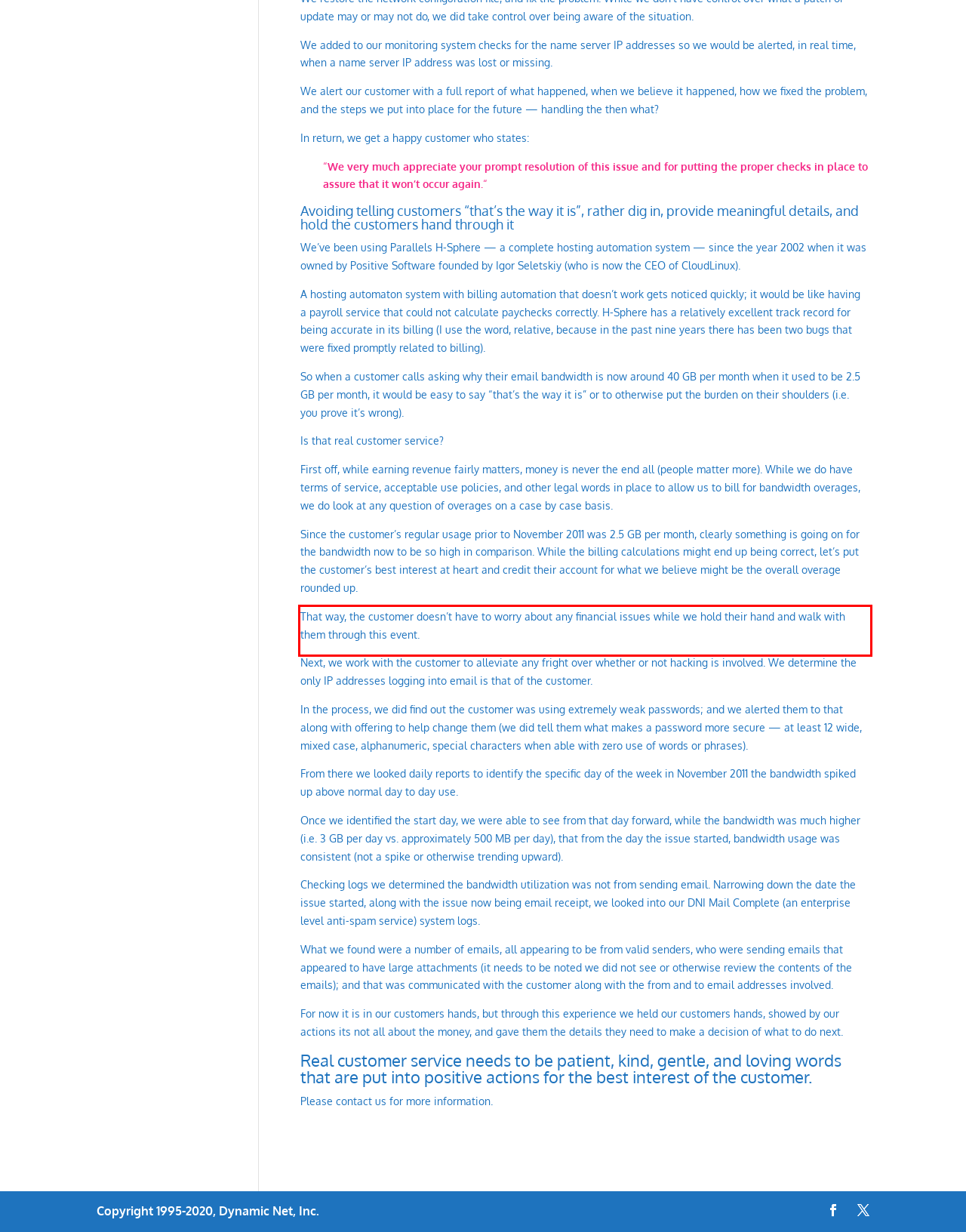Identify and extract the text within the red rectangle in the screenshot of the webpage.

That way, the customer doesn’t have to worry about any financial issues while we hold their hand and walk with them through this event.